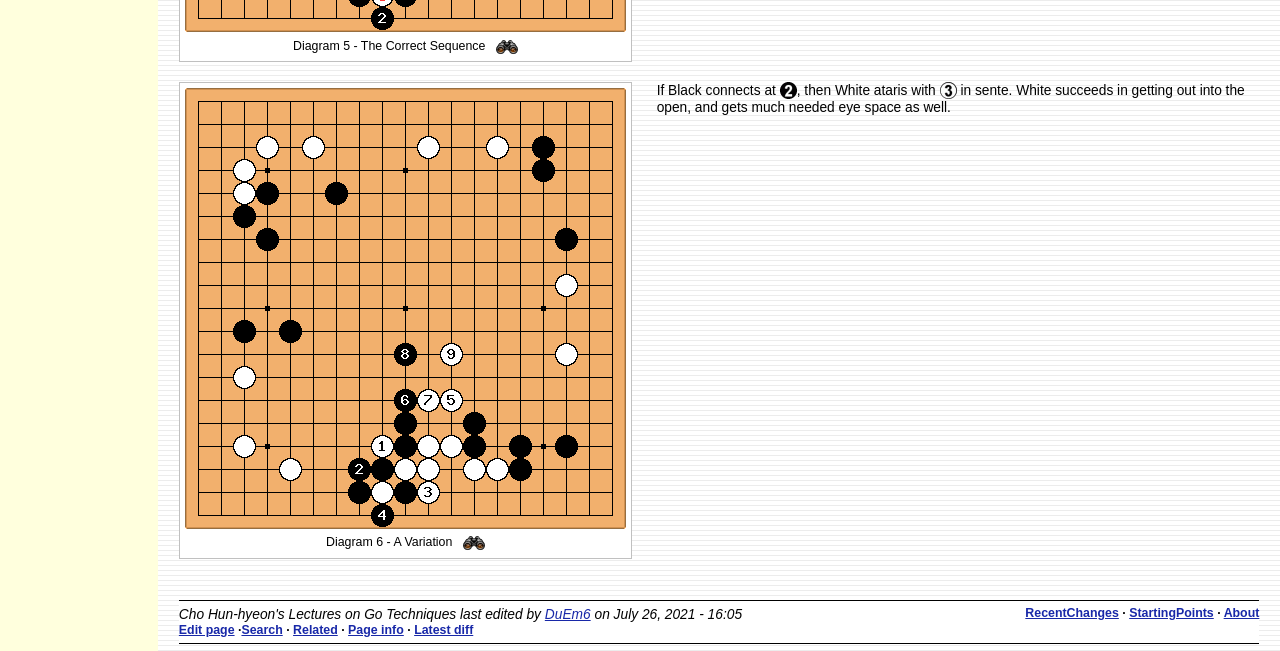Respond concisely with one word or phrase to the following query:
What is the diagram number above the search position button?

5